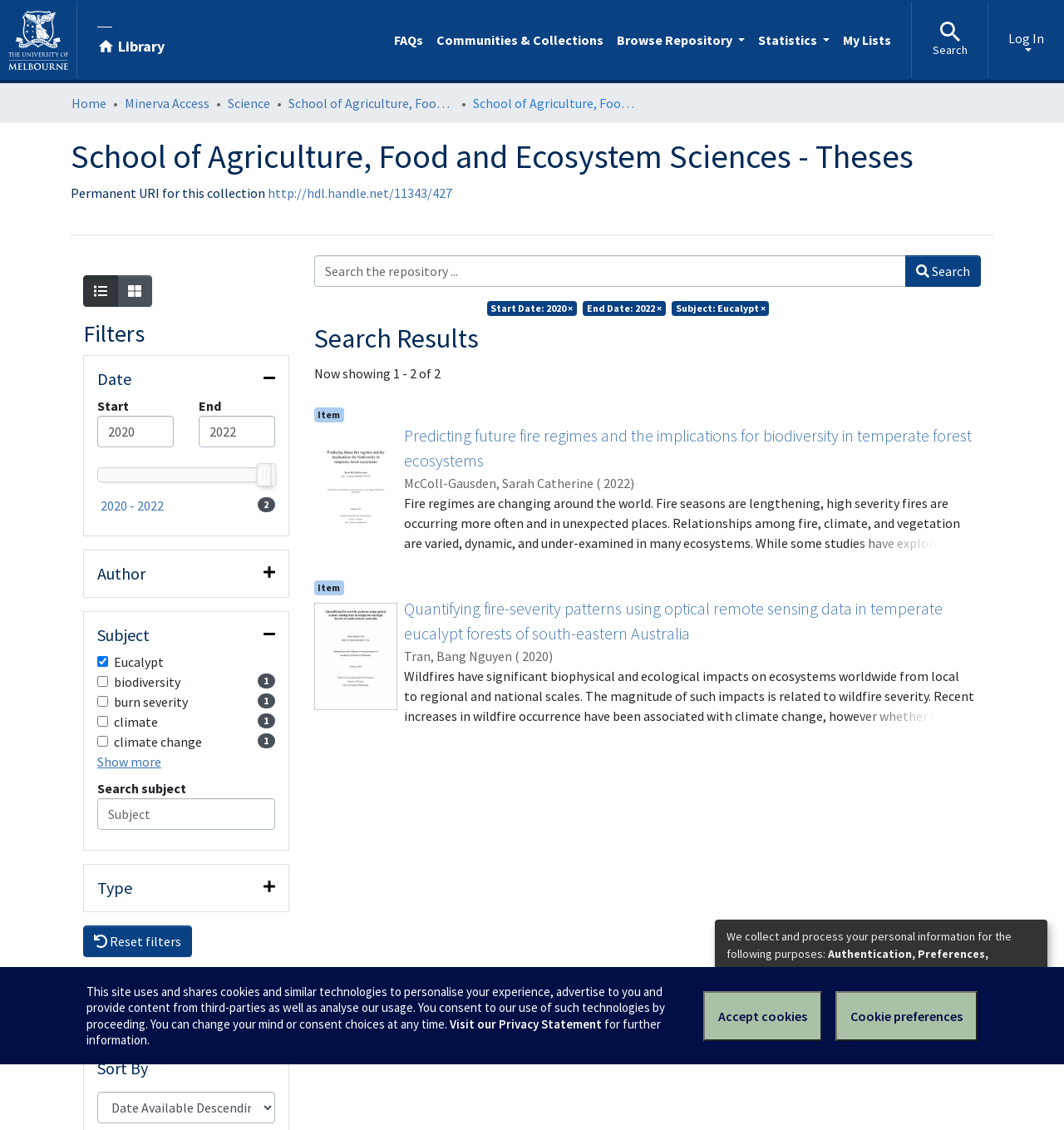Locate the bounding box coordinates of the UI element described by: "Science". Provide the coordinates as four float numbers between 0 and 1, formatted as [left, top, right, bottom].

[0.214, 0.082, 0.254, 0.1]